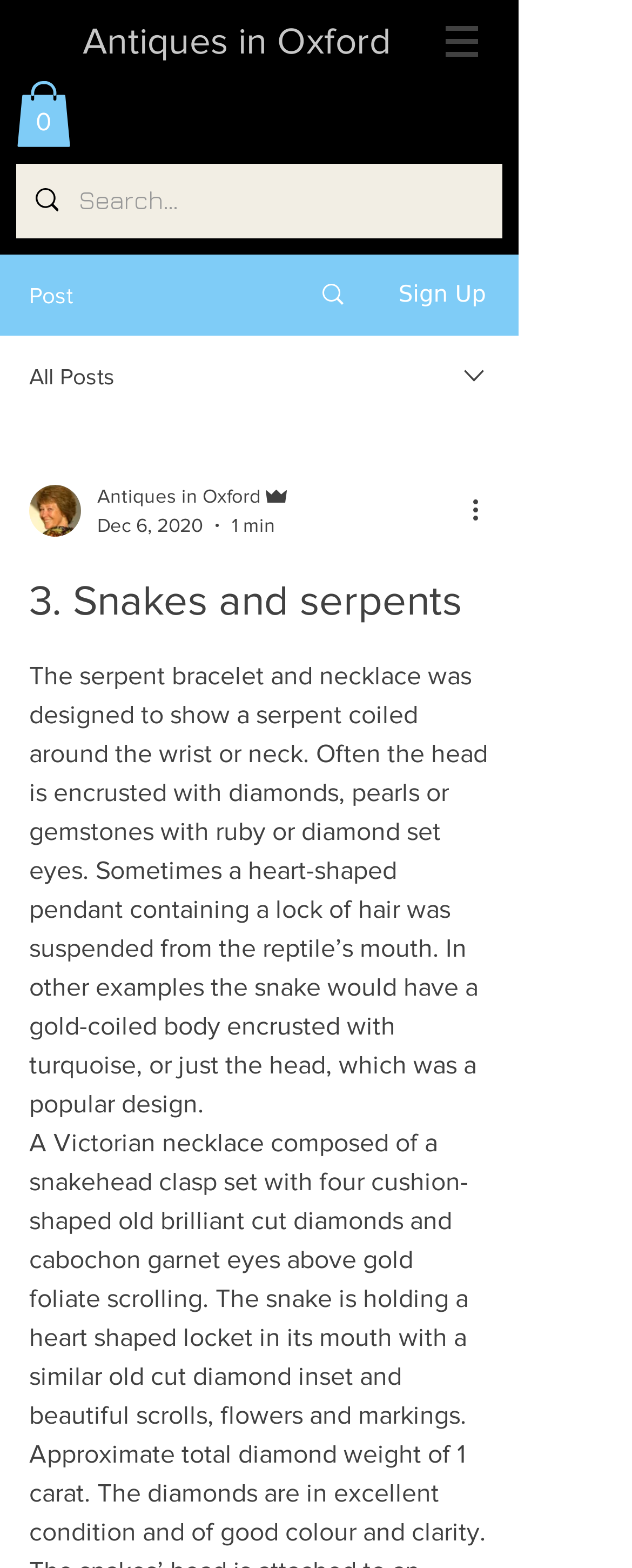Bounding box coordinates are specified in the format (top-left x, top-left y, bottom-right x, bottom-right y). All values are floating point numbers bounded between 0 and 1. Please provide the bounding box coordinate of the region this sentence describes: aria-label="More actions"

[0.738, 0.313, 0.8, 0.338]